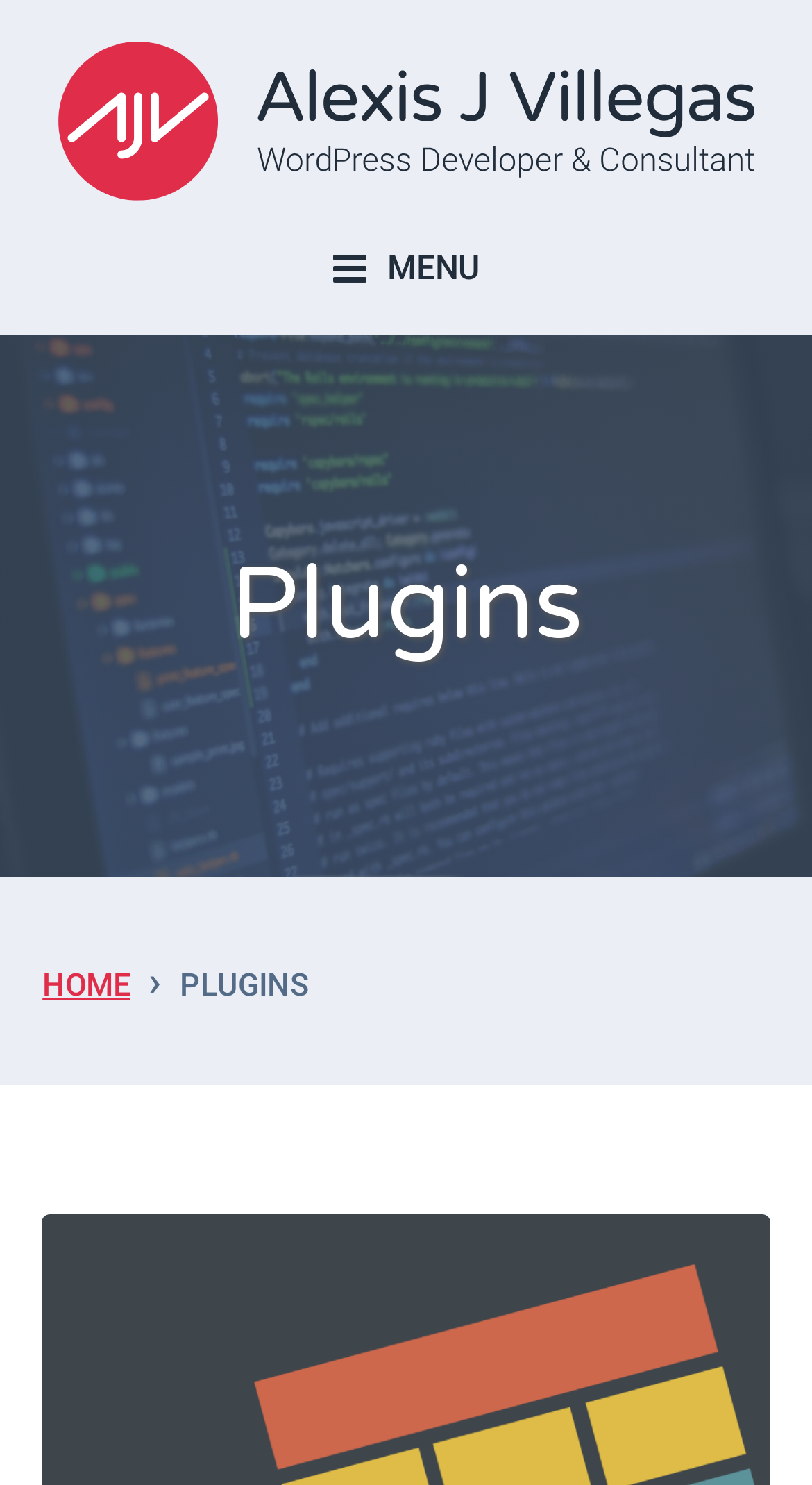What is the purpose of the button with the MENU icon?
Look at the image and respond with a single word or a short phrase.

To expand or collapse a menu